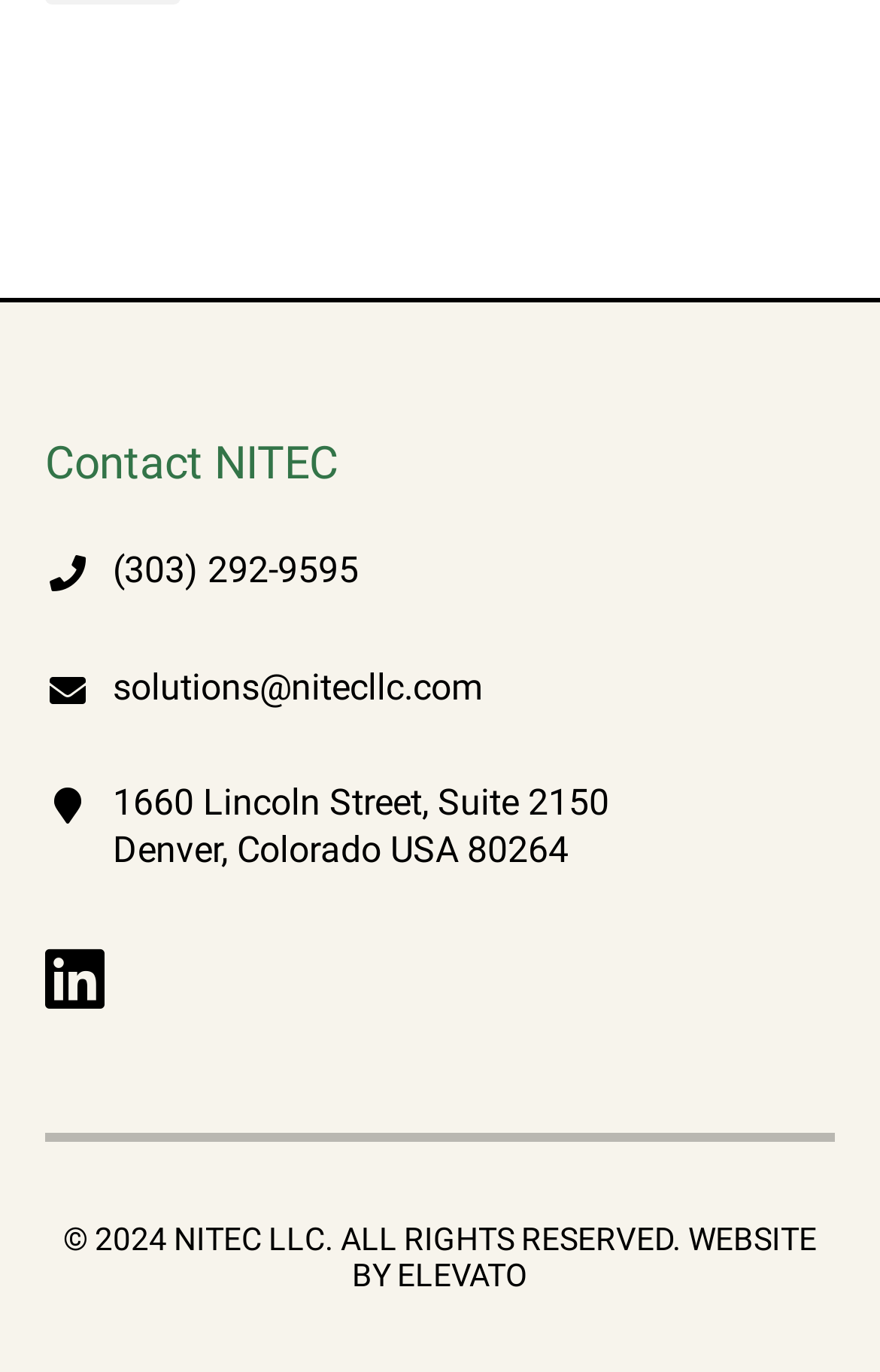Given the element description, predict the bounding box coordinates in the format (top-left x, top-left y, bottom-right x, bottom-right y), using floating point numbers between 0 and 1: Elevato

[0.451, 0.916, 0.6, 0.942]